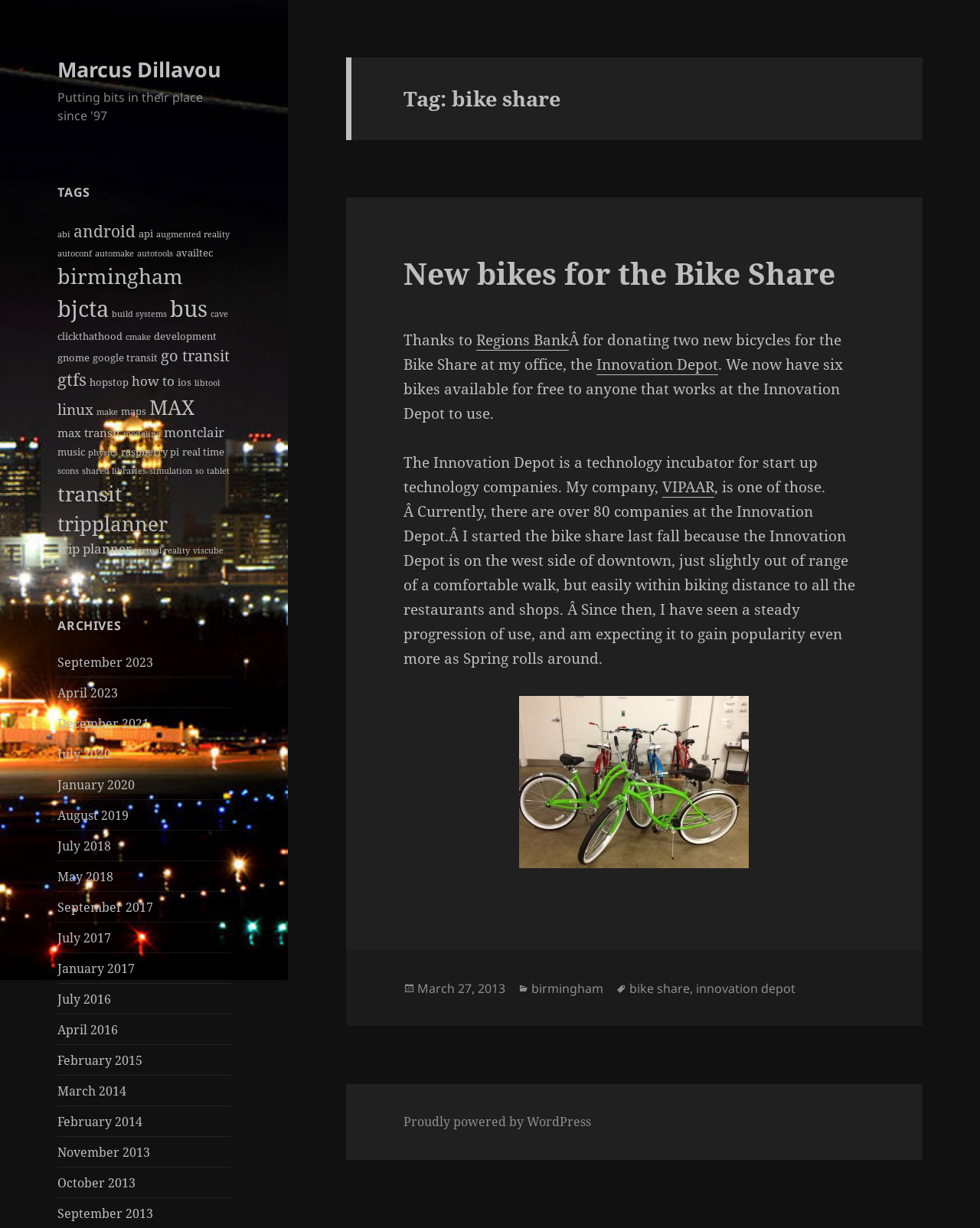Please provide a short answer using a single word or phrase for the question:
What is the name of the office where the bike share is located?

Innovation Depot